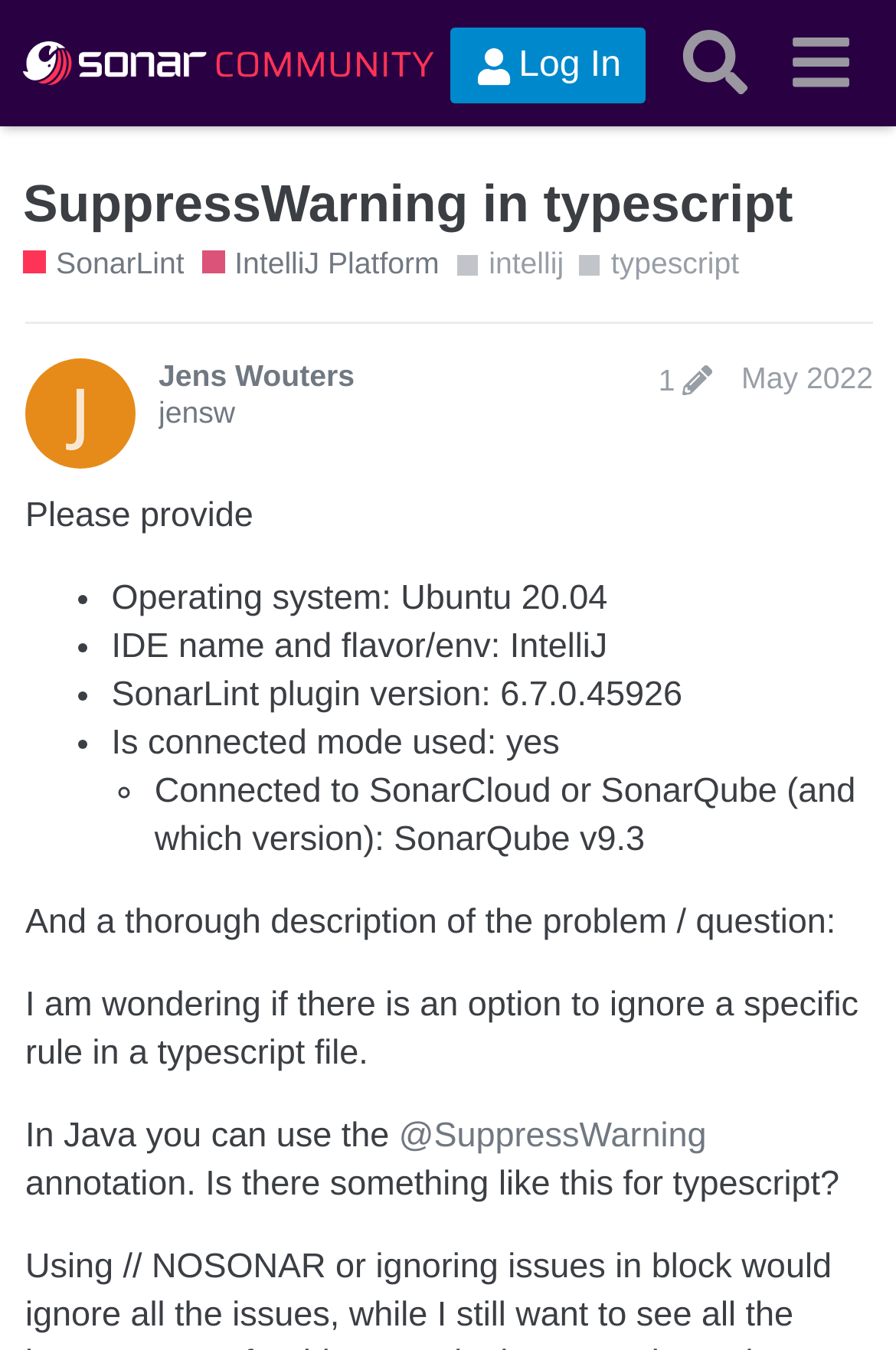Please find and provide the title of the webpage.

SuppressWarning in typescript